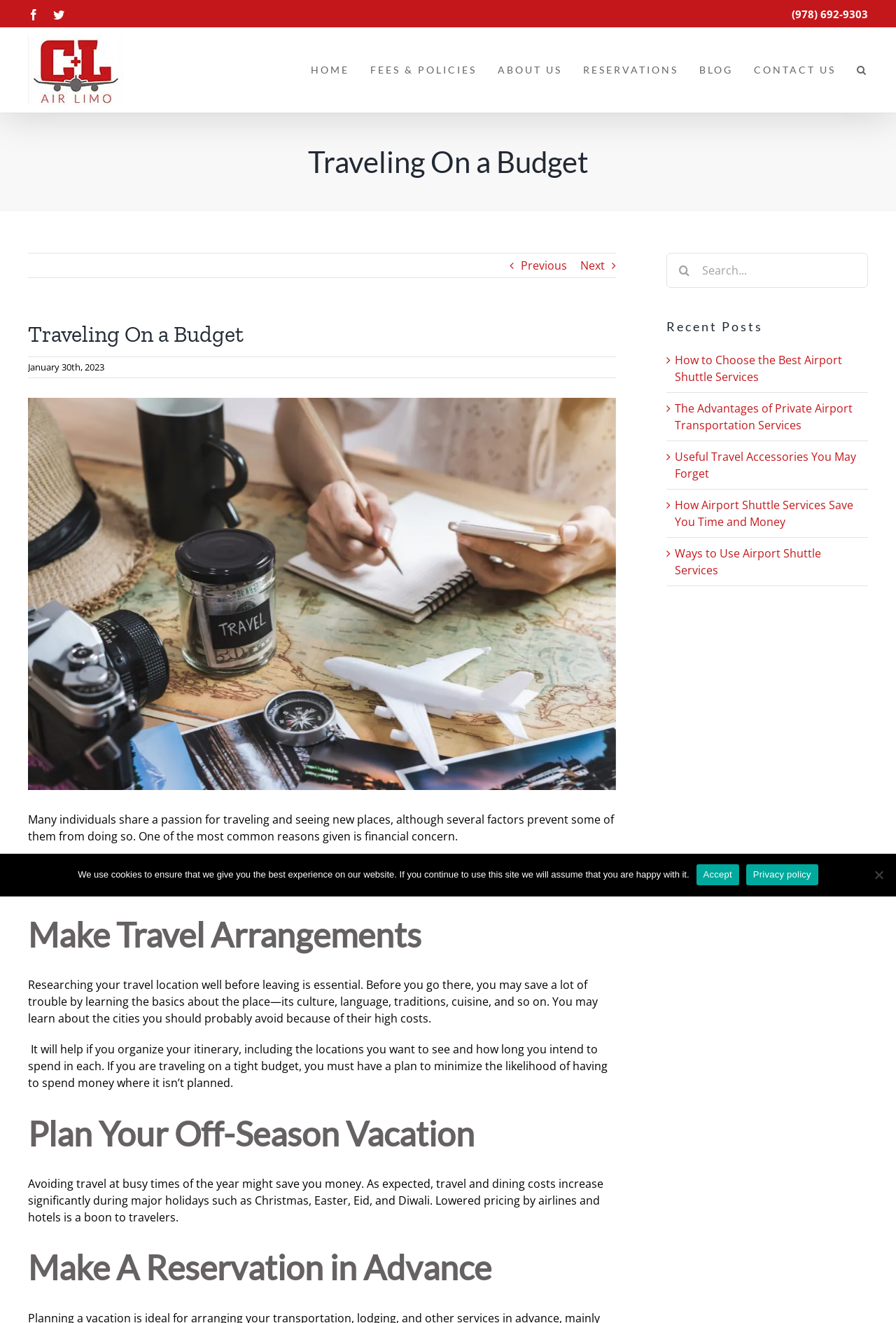How many social media links are available?
Analyze the image and deliver a detailed answer to the question.

I counted the social media links at the top left corner of the webpage and found two links, one for Facebook and one for Twitter.